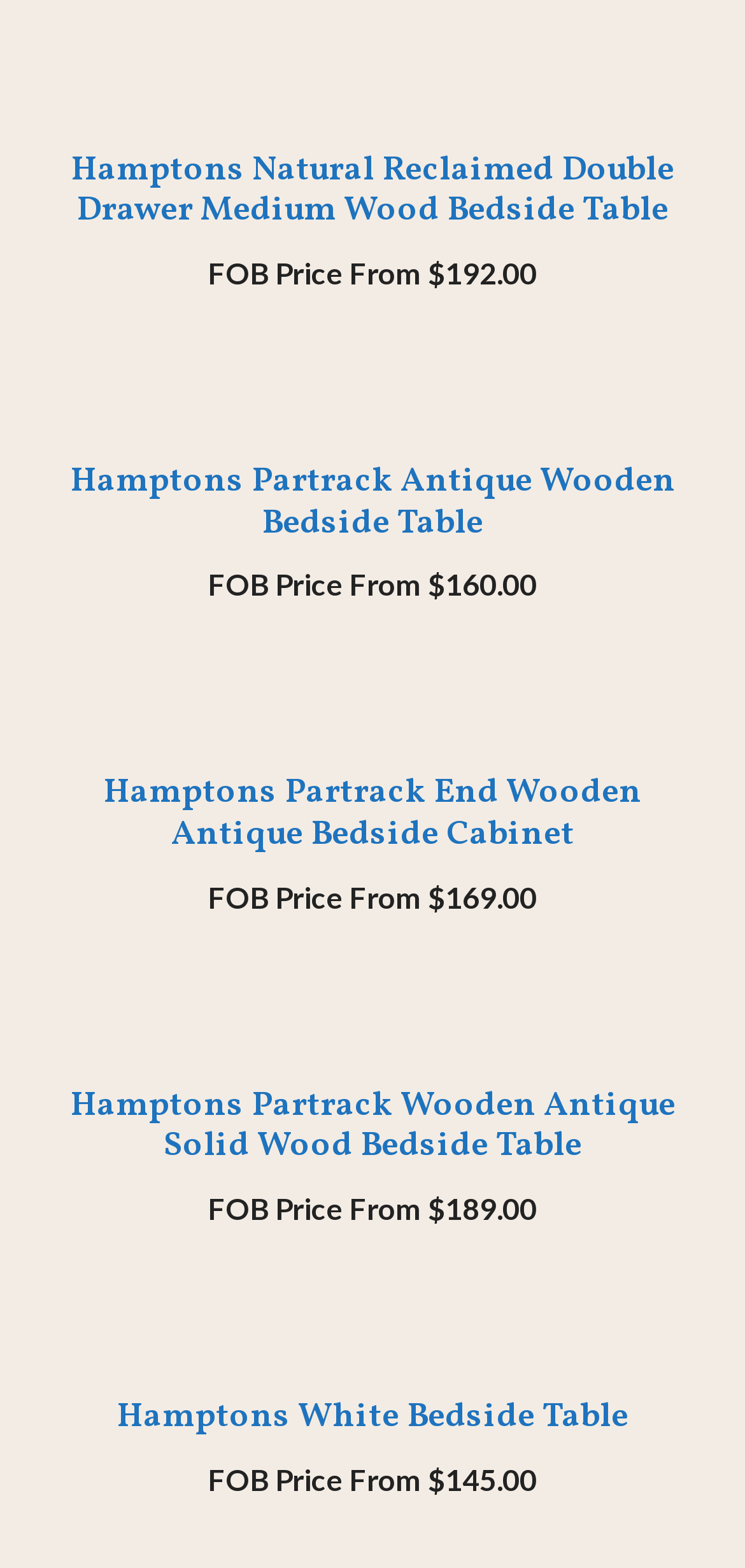Use one word or a short phrase to answer the question provided: 
How many links are there on the webpage?

5